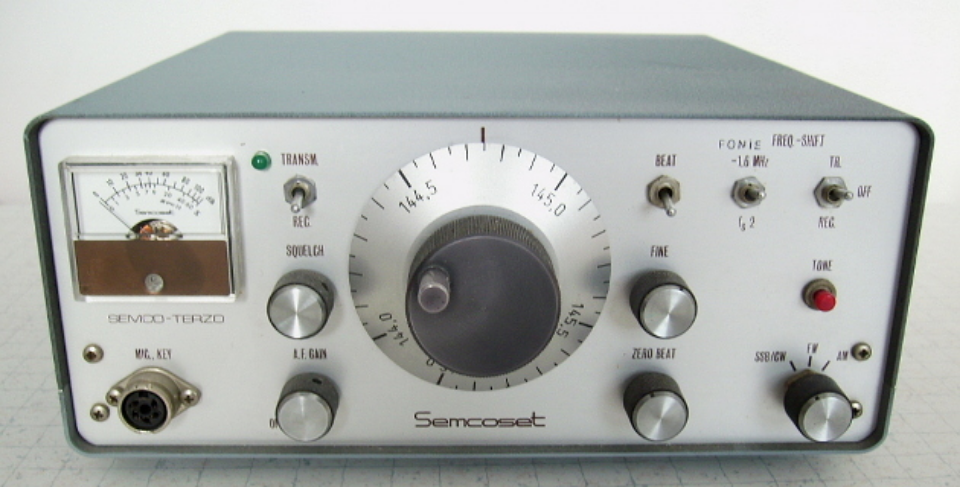Create an exhaustive description of the image.

The image depicts the front view of the Semco Terzo, a vintage VFO tunable transceiver designed for AM, FM, and SSB modes, which operates throughout the entire 2m band. The transceiver, introduced in the early 1970s, is showcased with various controls and indicators essential for its functionality.

On the left side, an S-meter indicates the relative strength of the RF output signal during transmission. Below the meter, a 5-pin DIN socket with a bayonet lock is present, intended for connection with the appropriate microphone. The circuit features knobs for squelch sensitivity and volume, both of which are crucial for effective operation.

At the center, the large crank button is intricately designed to adjust settings smoothly, linked to a high-quality drive mechanism. To the right of this knob, there are several toggle switches, including those for different modes such as SSB, FM, and AM, allowing users to choose their preferred communication method.

Overall, the Semco Terzo embodies the craftsmanship and design of early transceiver technology, making it a fascinating piece for enthusiasts of retro electronics.